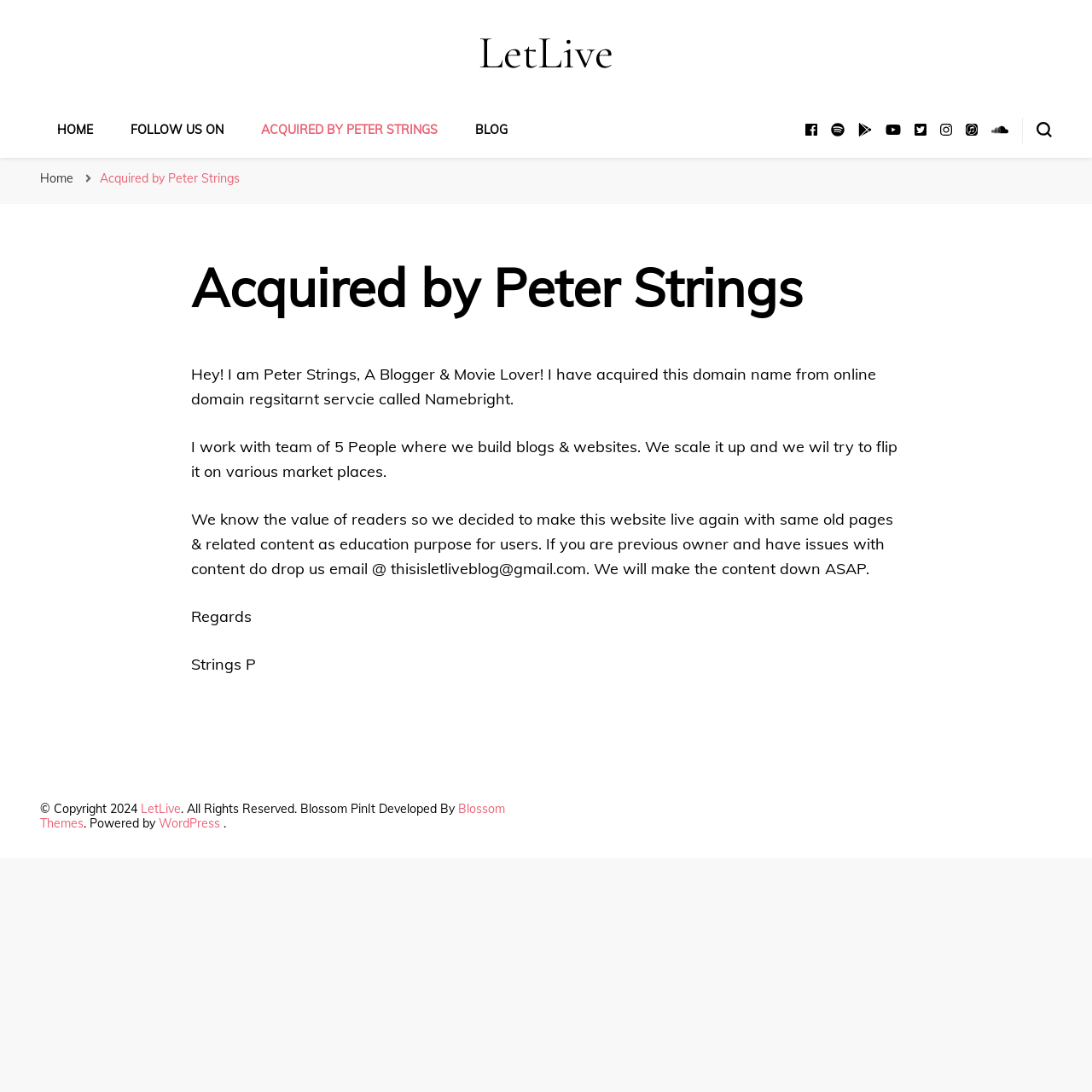Predict the bounding box of the UI element that fits this description: "Blossom Themes".

[0.037, 0.733, 0.462, 0.761]